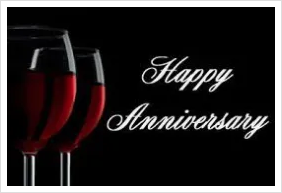What is the color of the script?
Give a single word or phrase as your answer by examining the image.

white